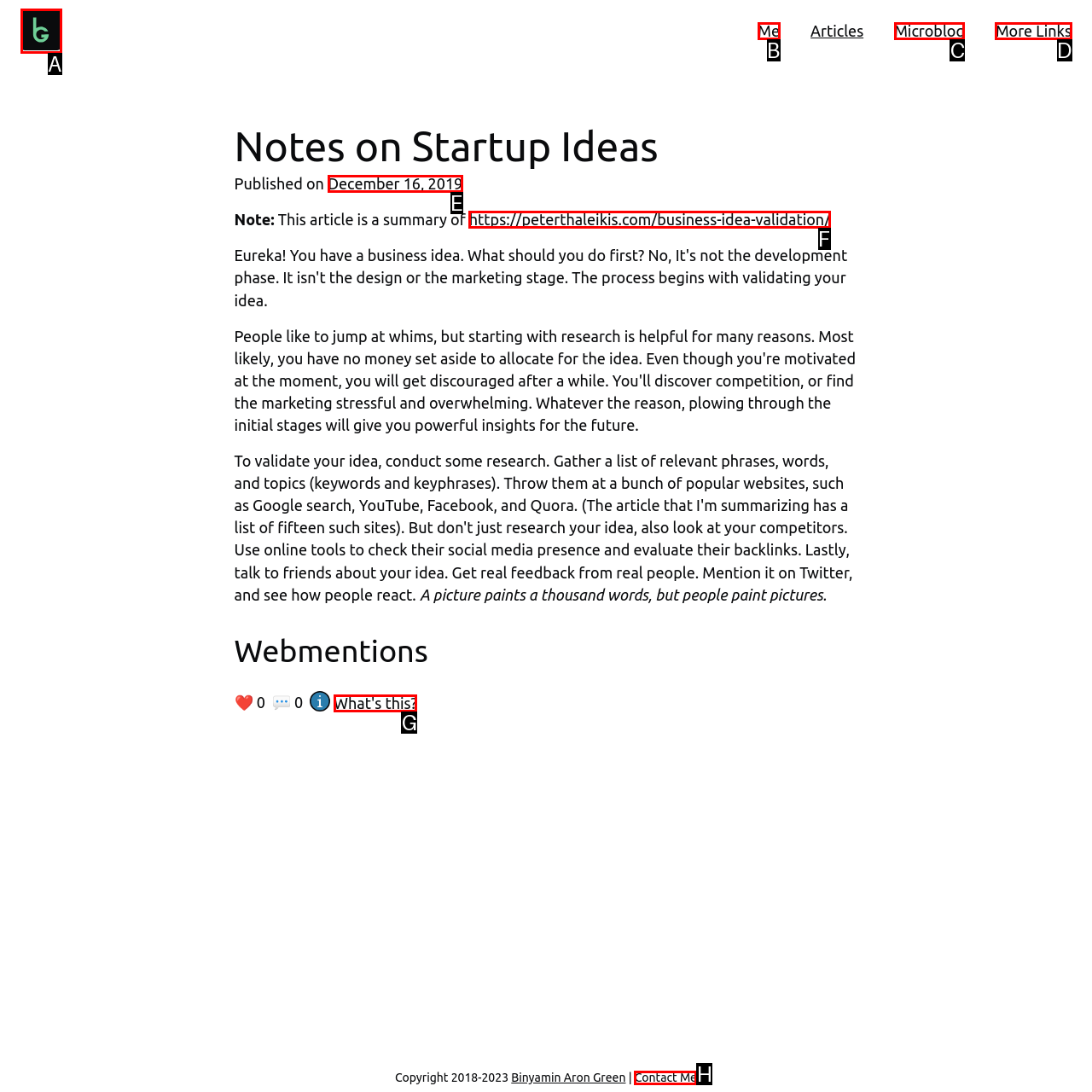Which HTML element fits the description: ATV & Quad Tyres? Respond with the letter of the appropriate option directly.

None